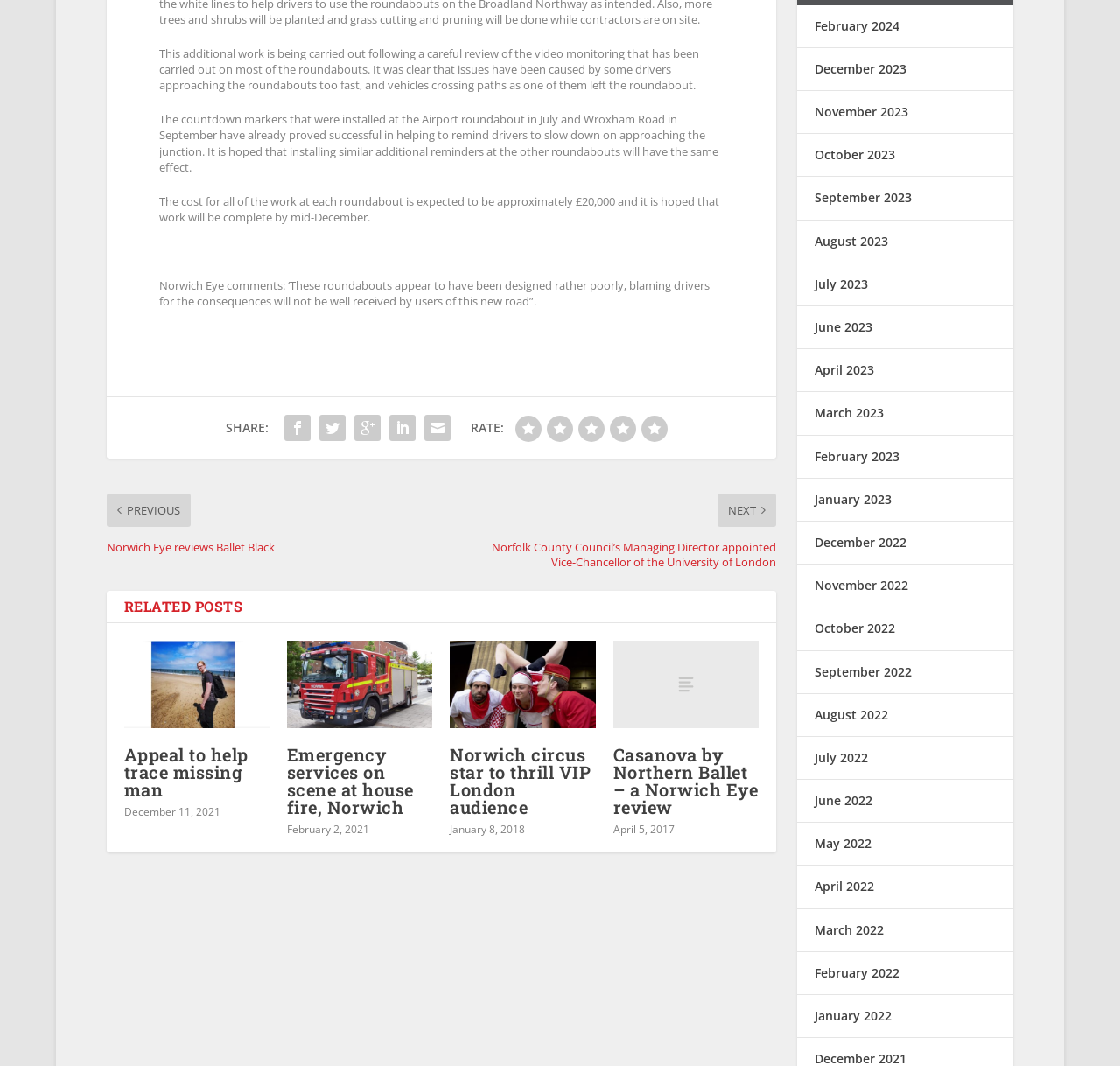What is the purpose of the countdown markers?
Provide a comprehensive and detailed answer to the question.

The purpose of the countdown markers is to remind drivers to slow down when approaching the roundabouts, as mentioned in the text 'The countdown markers that were installed at the Airport roundabout in July and Wroxham Road in September have already proved successful in helping to remind drivers to slow down on approaching the junction.'